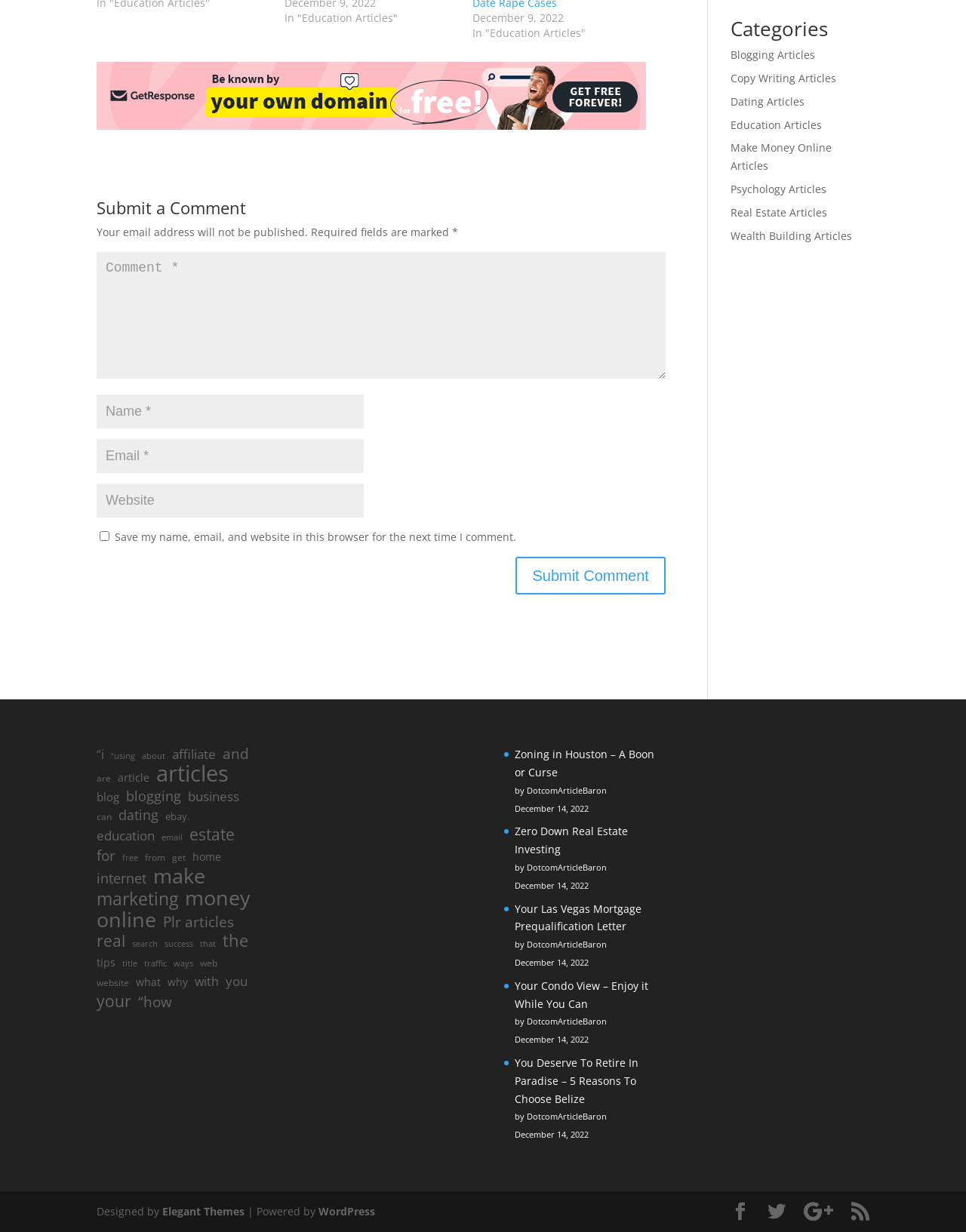Give a concise answer using only one word or phrase for this question:
What is the purpose of the checkbox?

Save my name, email, and website